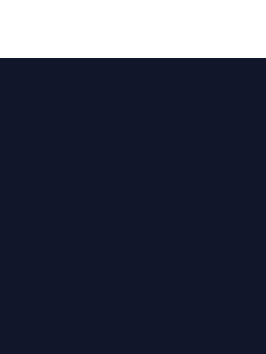Can you give a detailed response to the following question using the information from the image? What aesthetic does the image encapsulate?

The caption states that the image reinforces themes of elegance and functionality, which aligns with contemporary trends in interior design and home decor, thereby encapsulating a modern aesthetic.